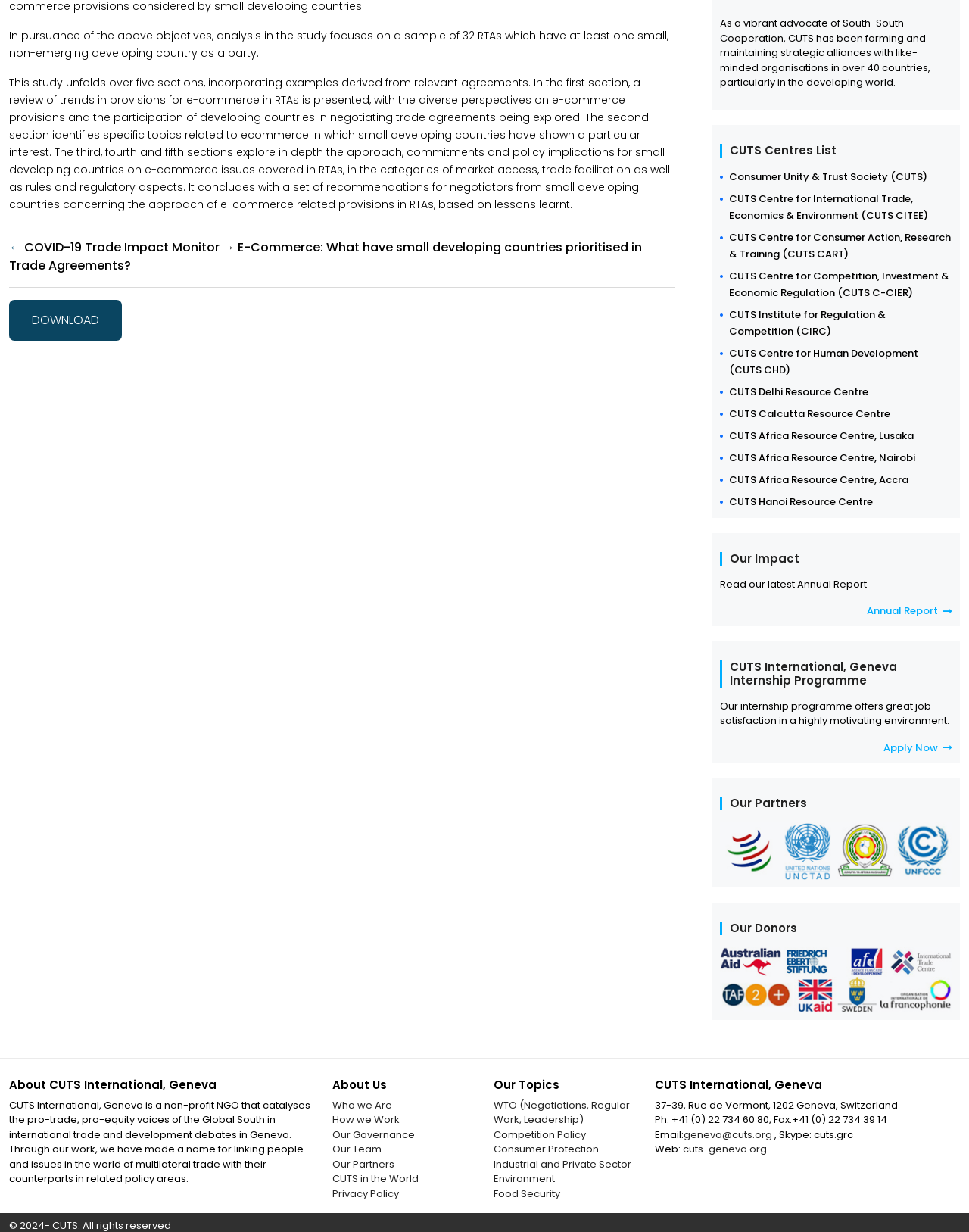What is the topic of the study mentioned on the webpage?
Look at the image and answer with only one word or phrase.

E-commerce in RTAs